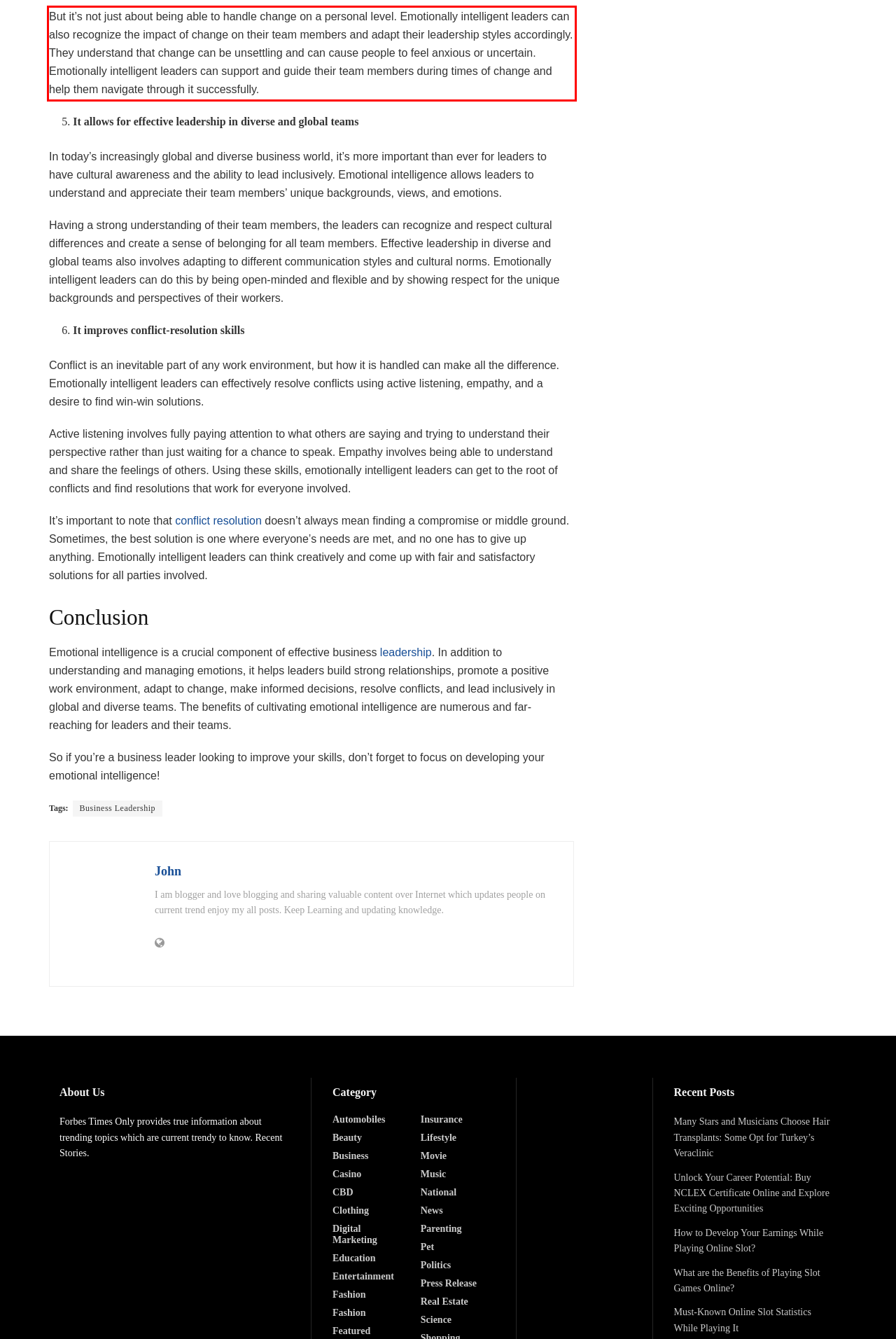Using the provided screenshot of a webpage, recognize and generate the text found within the red rectangle bounding box.

But it’s not just about being able to handle change on a personal level. Emotionally intelligent leaders can also recognize the impact of change on their team members and adapt their leadership styles accordingly. They understand that change can be unsettling and can cause people to feel anxious or uncertain. Emotionally intelligent leaders can support and guide their team members during times of change and help them navigate through it successfully.